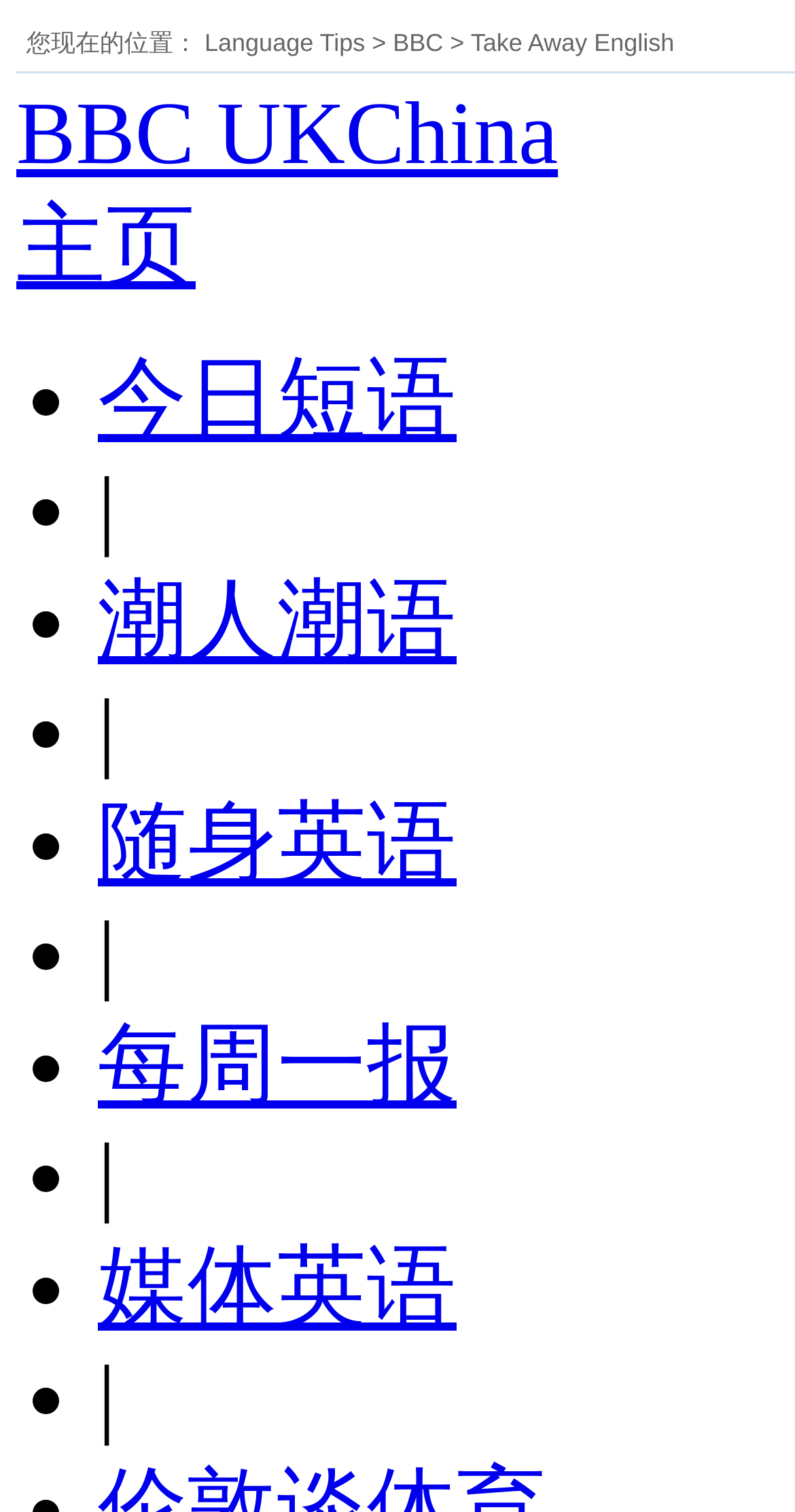What is the last link in the list?
Provide a concise answer using a single word or phrase based on the image.

媒体英语